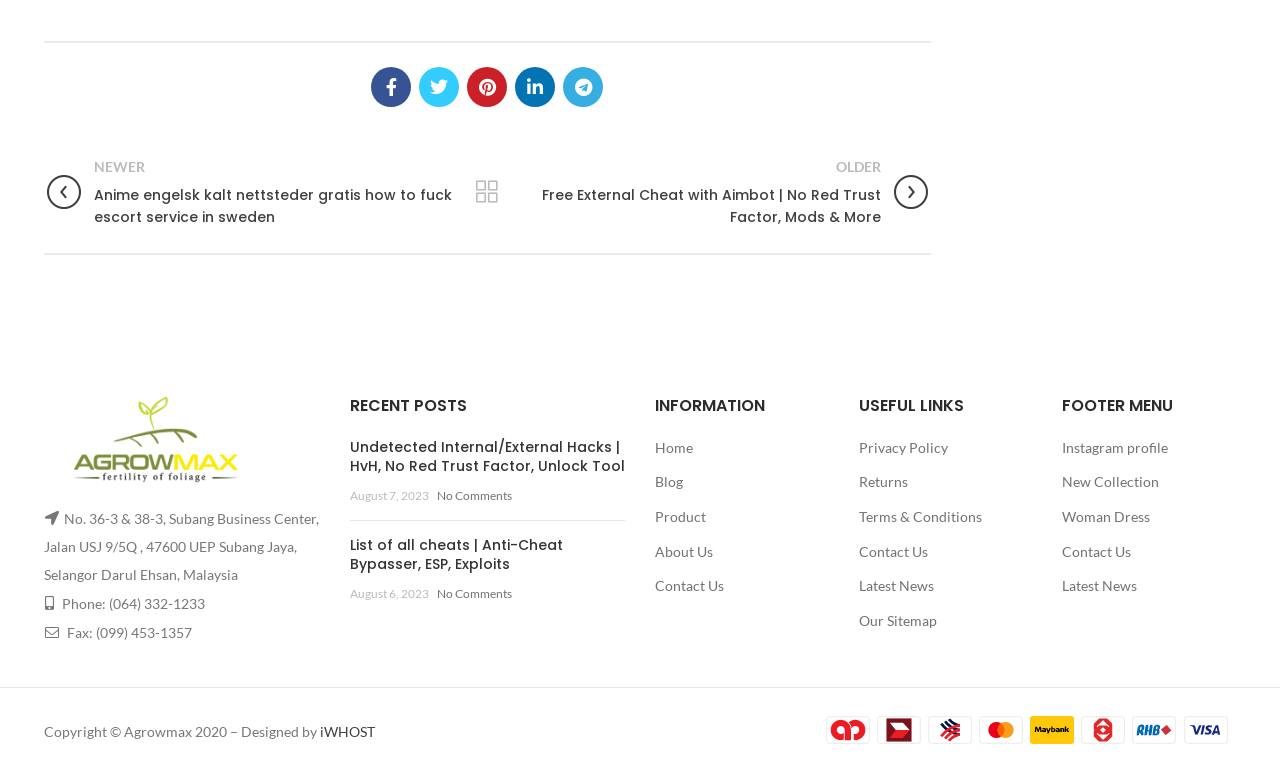Given the description Home, predict the bounding box coordinates of the UI element. Ensure the coordinates are in the format (top-left x, top-left y, bottom-right x, bottom-right y) and all values are between 0 and 1.

[0.512, 0.571, 0.541, 0.593]